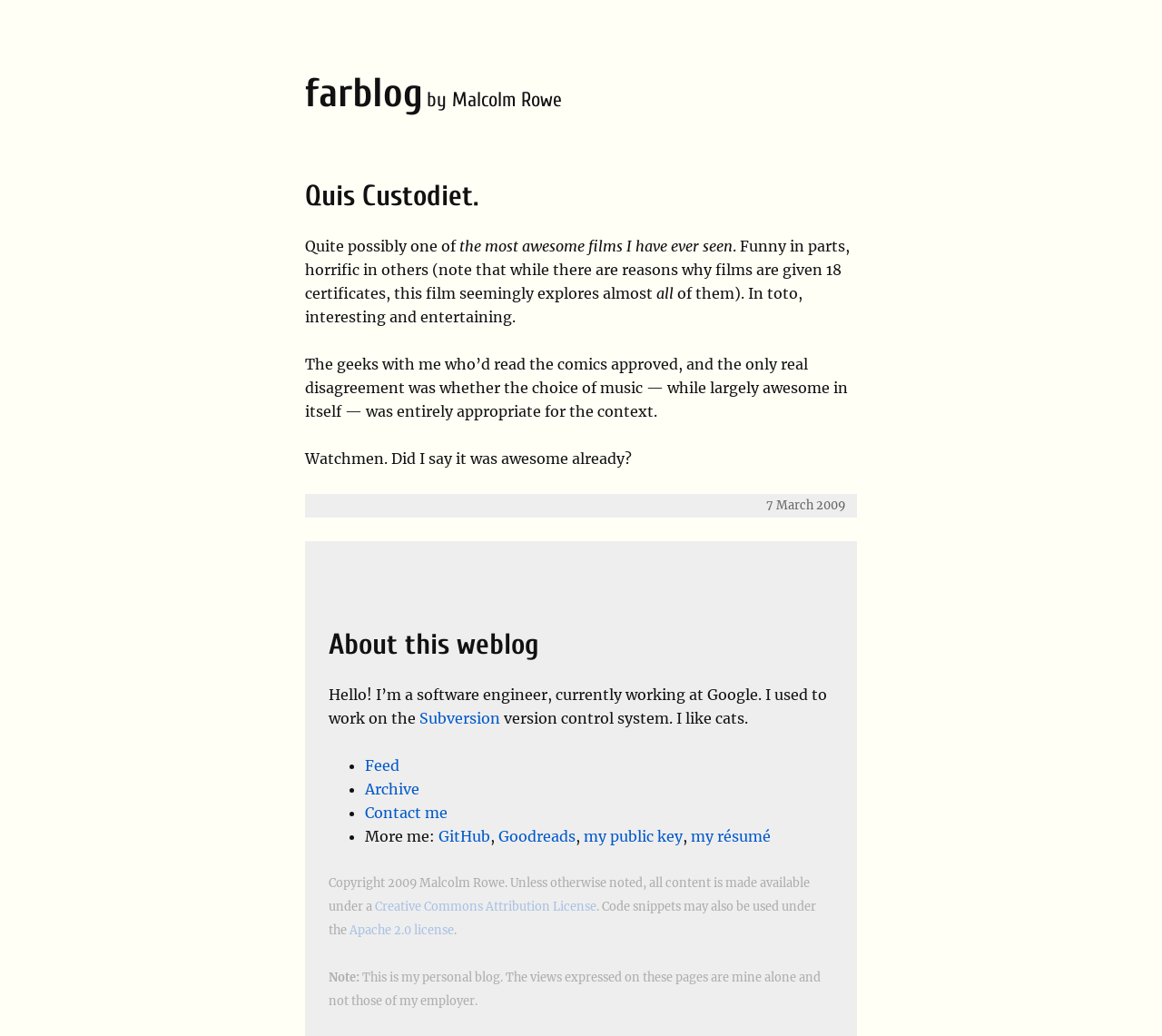What is the author's profession?
Provide a well-explained and detailed answer to the question.

I determined the author's profession by reading the 'About this weblog' section, where it is stated that 'I'm a software engineer, currently working at Google.'